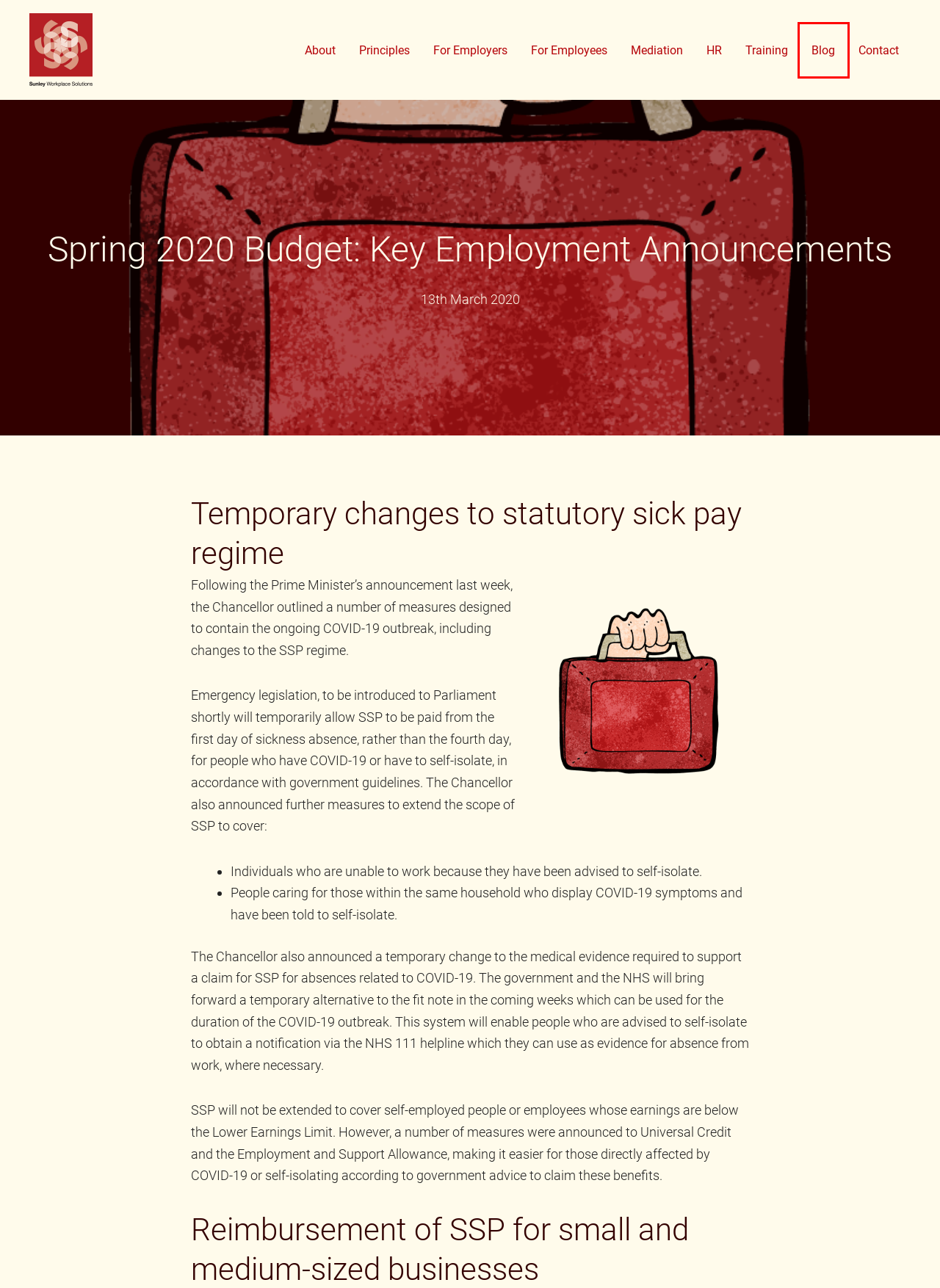Given a screenshot of a webpage with a red rectangle bounding box around a UI element, select the best matching webpage description for the new webpage that appears after clicking the highlighted element. The candidate descriptions are:
A. Human Resources Services - Sunley Workplace Solutions
B. Employer Services - Sunley Workplace Solutions
C. Contact - Sunley Workplace Solutions
D. Employee Services - Sunley Workplace Solutions
E. Training - Sunley Workplace Solutions
F. About Us - Sunley Workplace Solutions
G. Blog - Sunley Workplace Solutions
H. Sunley Workplace Solutions - Specialists in Employment Law, HR, and Mediation

G